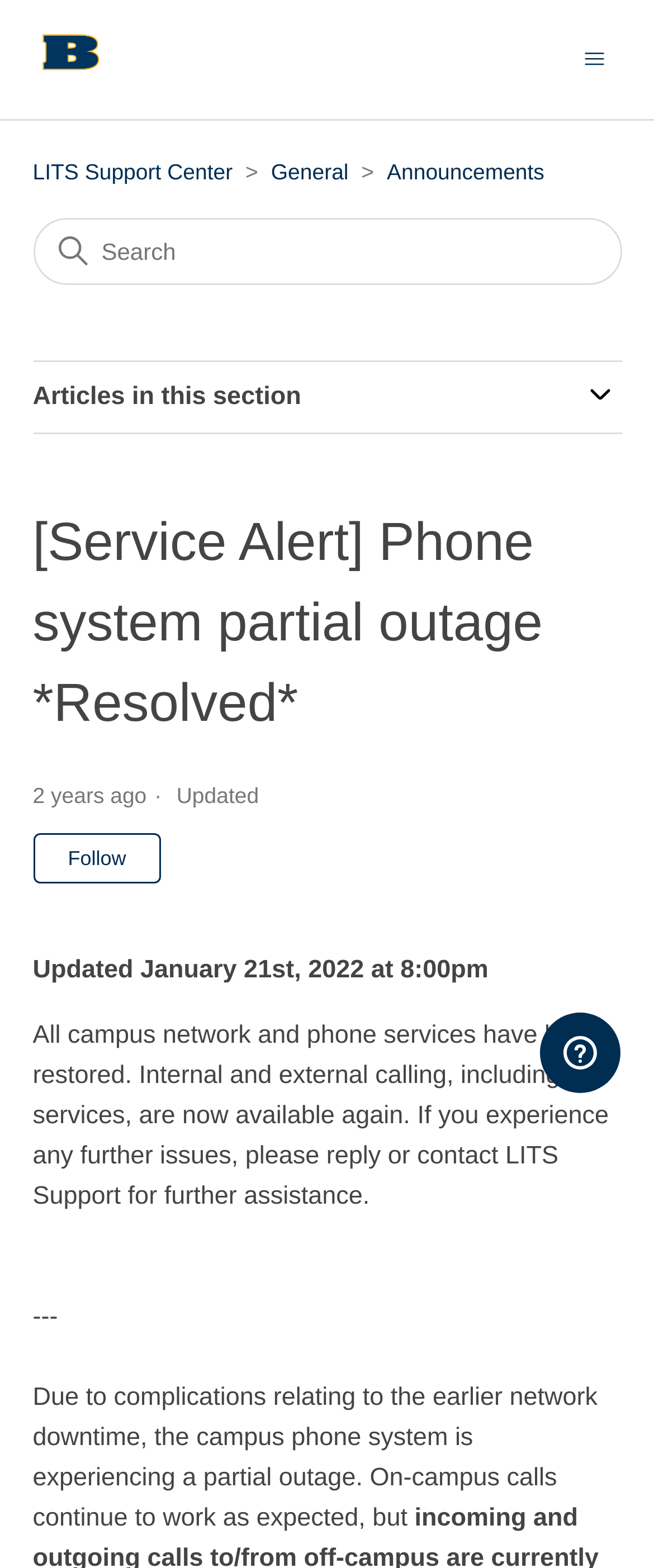Can you give a comprehensive explanation to the question given the content of the image?
Who should users contact for further assistance?

According to the message body, 'If you experience any further issues, please reply or contact LITS Support for further assistance.' This indicates that users should contact LITS Support for further assistance.